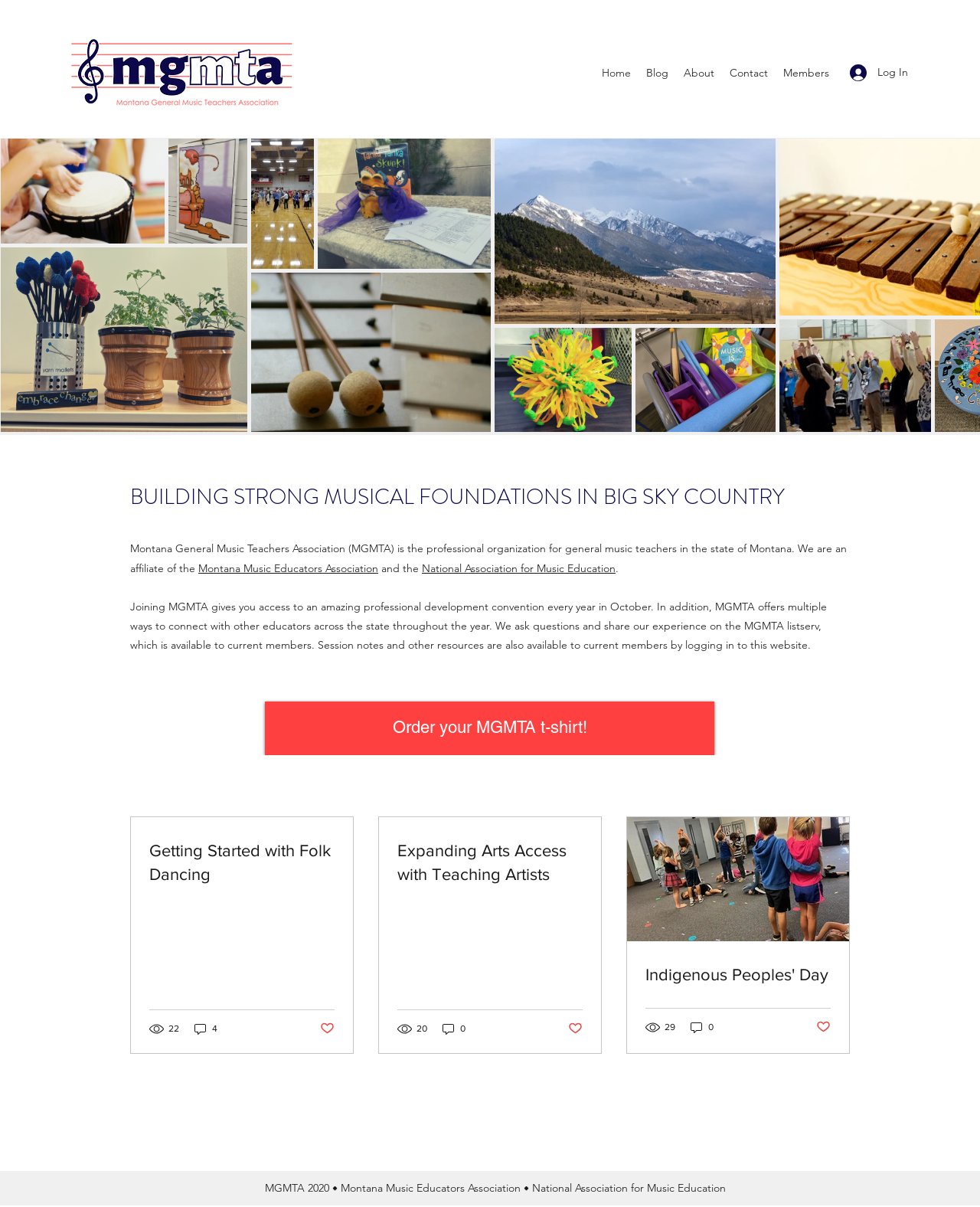How many views does the post 'Getting Started with Folk Dancing' have?
Based on the image, give a concise answer in the form of a single word or short phrase.

22 views